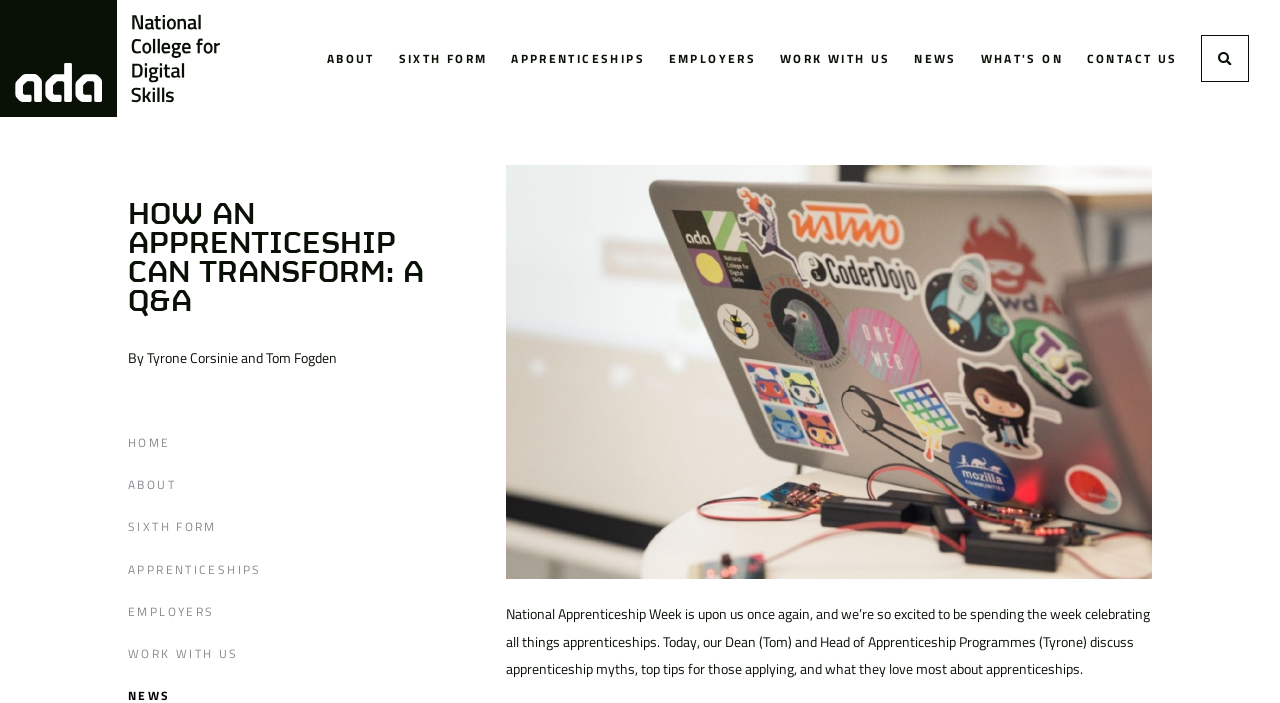Using a single word or phrase, answer the following question: 
Who are the people involved in the discussion?

Tyrone and Tom